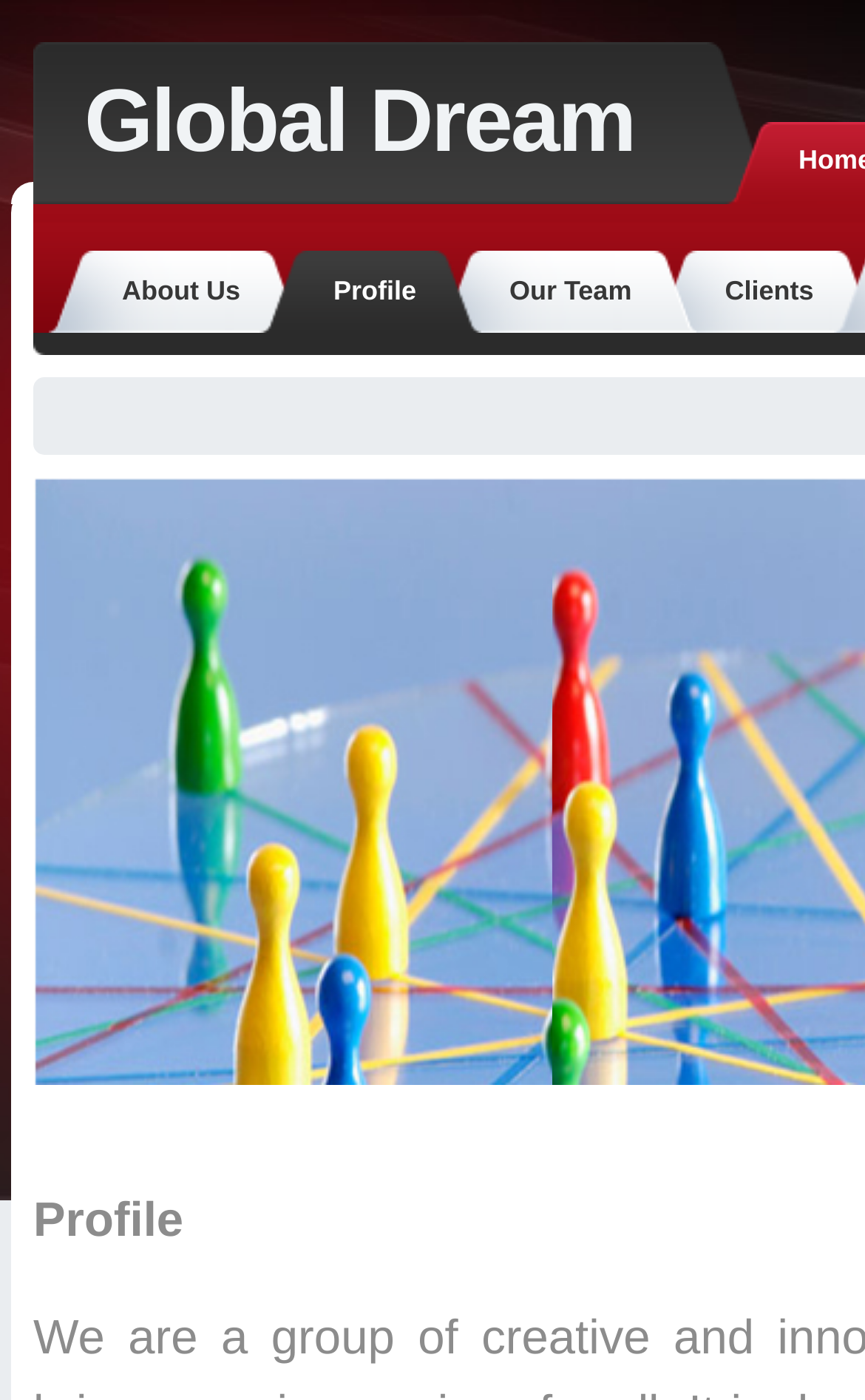Is there a link to an external website?
Using the image, provide a concise answer in one word or a short phrase.

Yes